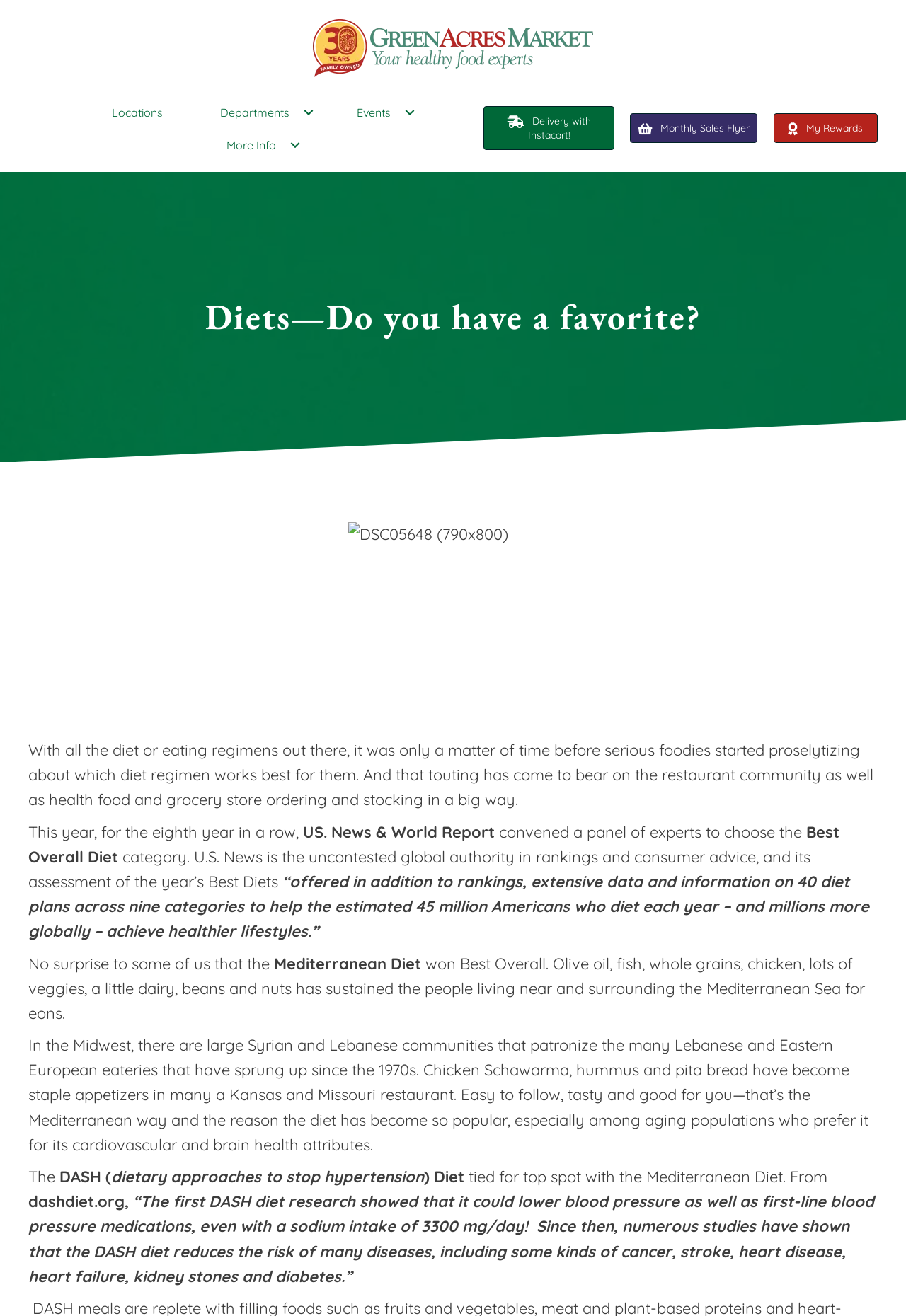Identify the coordinates of the bounding box for the element that must be clicked to accomplish the instruction: "Click the 'My Rewards' link".

[0.854, 0.086, 0.969, 0.108]